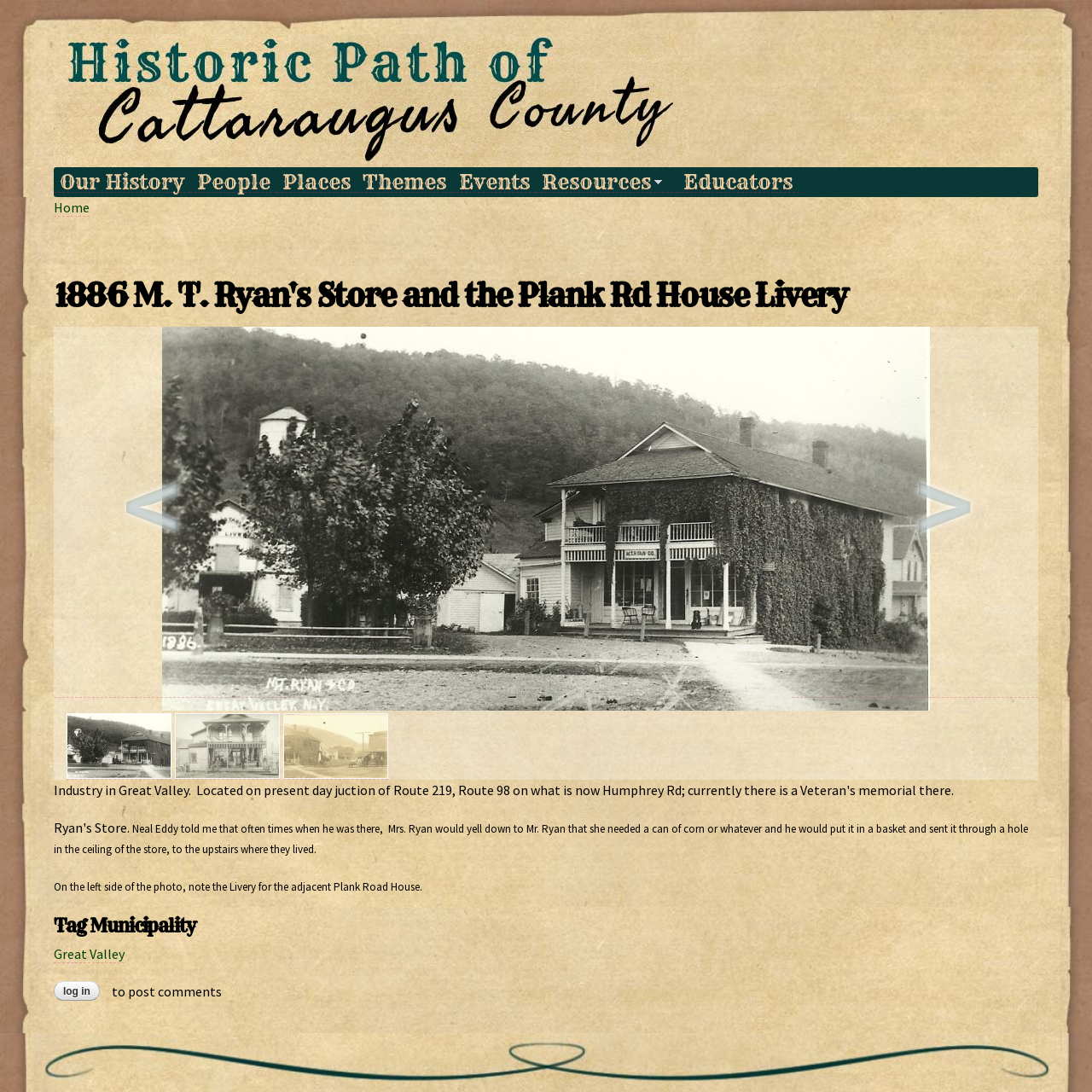Based on the element description Resources », identify the bounding box of the UI element in the given webpage screenshot. The coordinates should be in the format (top-left x, top-left y, bottom-right x, bottom-right y) and must be between 0 and 1.

[0.49, 0.157, 0.62, 0.176]